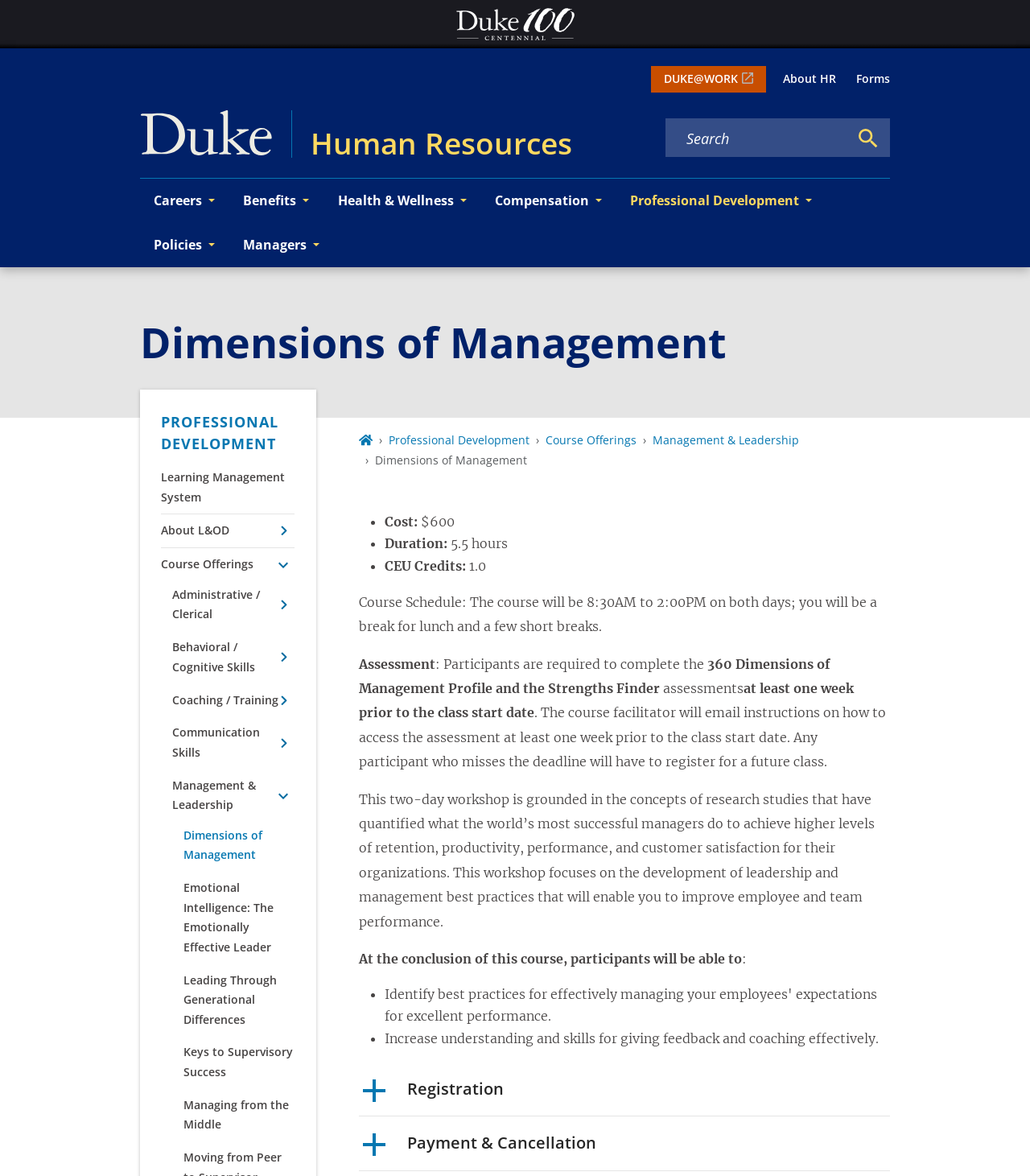What is the focus of the course?
Please provide a single word or phrase answer based on the image.

Leadership and management best practices